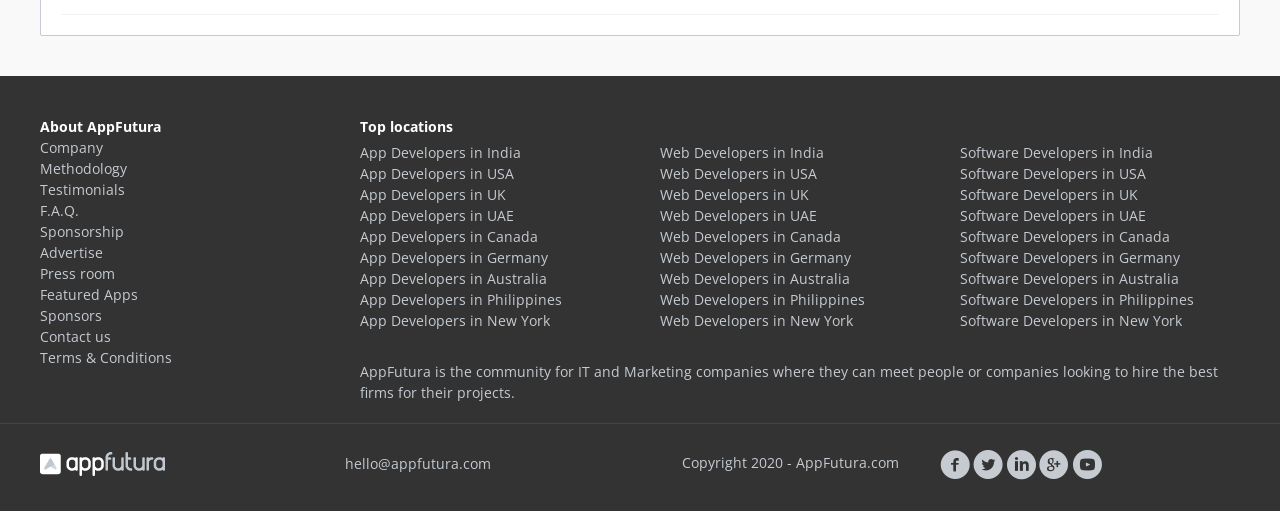What is AppFutura?
Identify the answer in the screenshot and reply with a single word or phrase.

Community for IT and Marketing companies